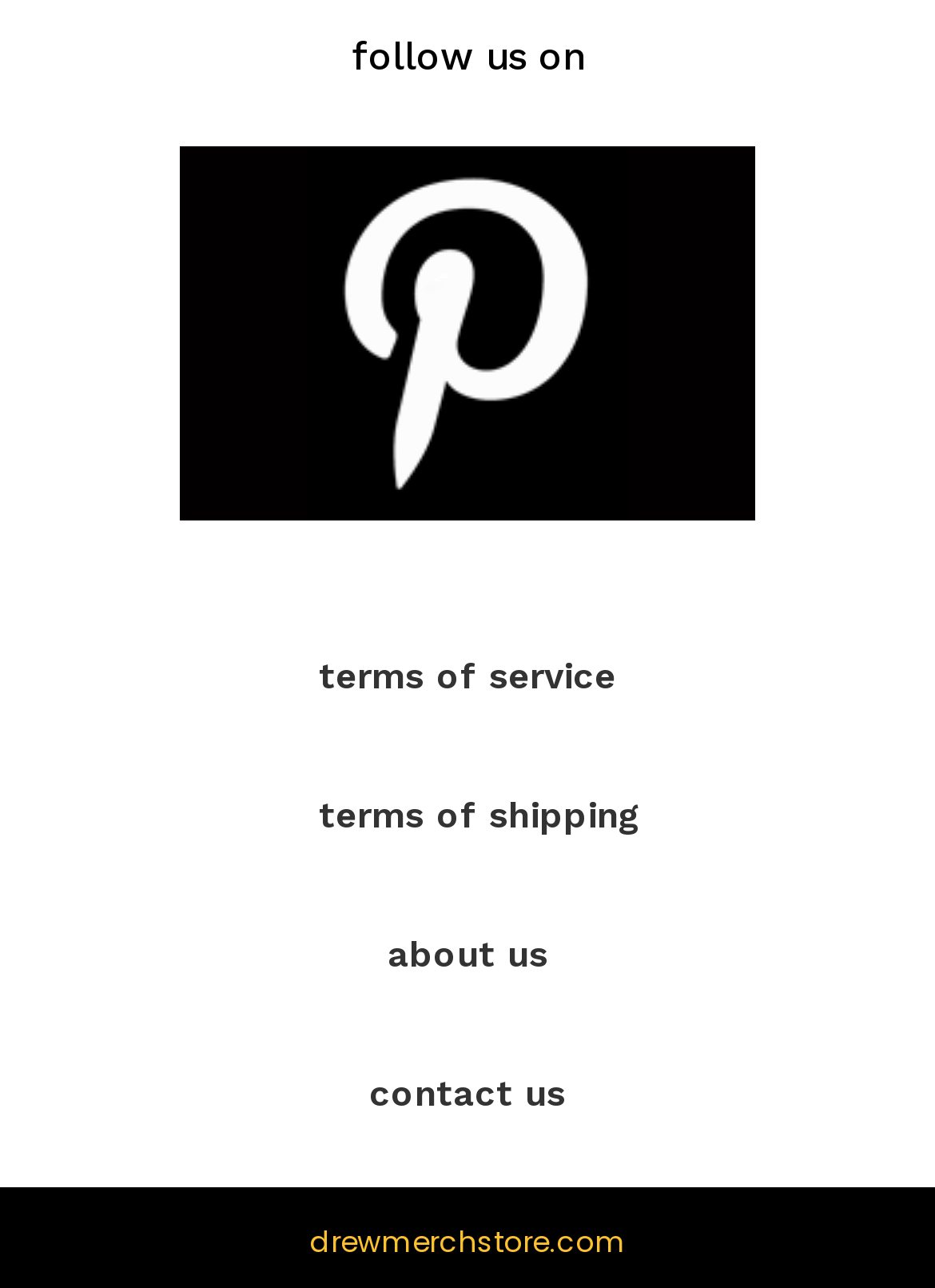What is the last link in the footer section?
Please give a detailed and elaborate answer to the question based on the image.

I looked at the footer section and found that the last link is 'contact us', which is located at the bottom right corner of the webpage.